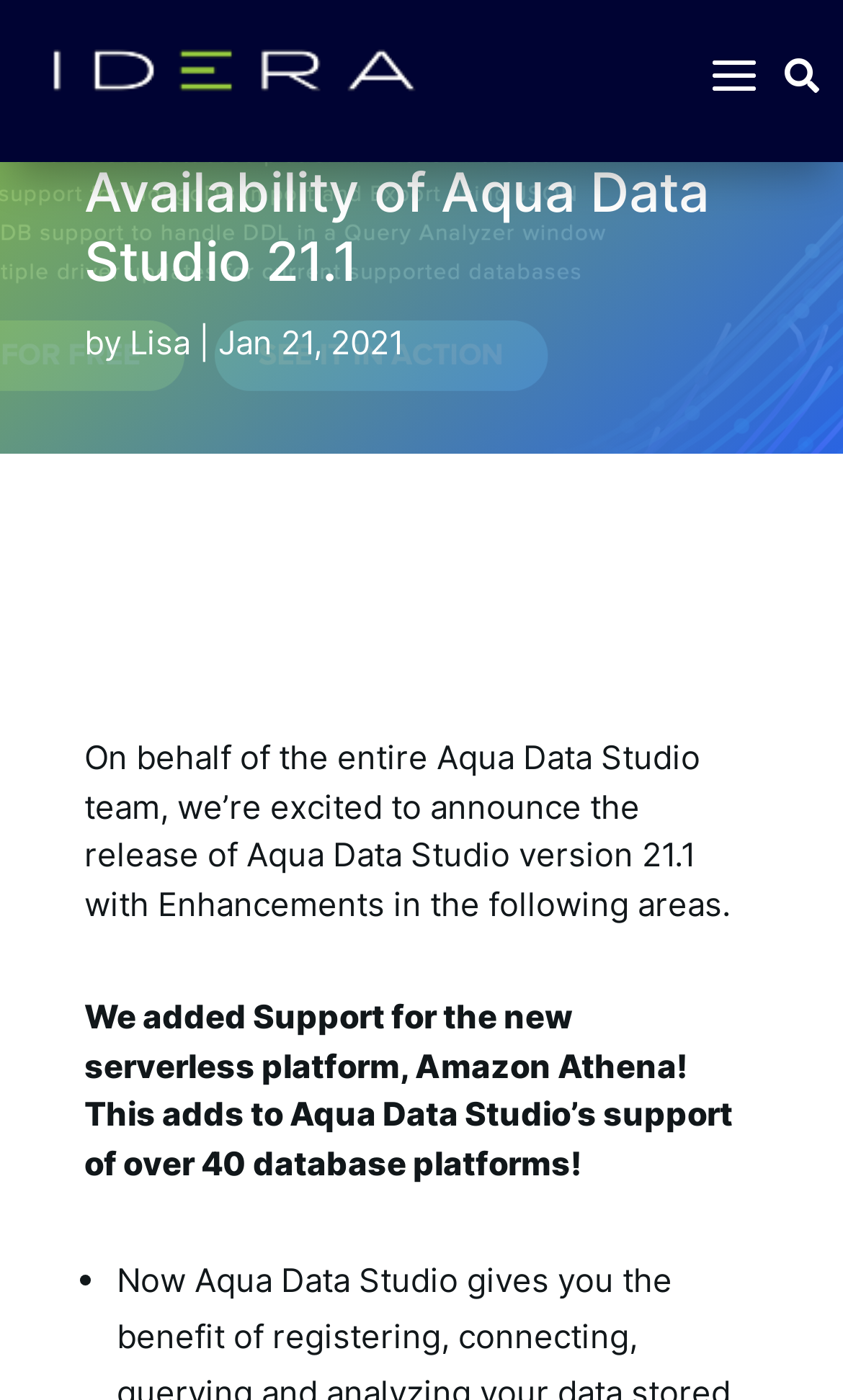When was this article published?
Based on the image, answer the question with a single word or brief phrase.

Jan 21, 2021